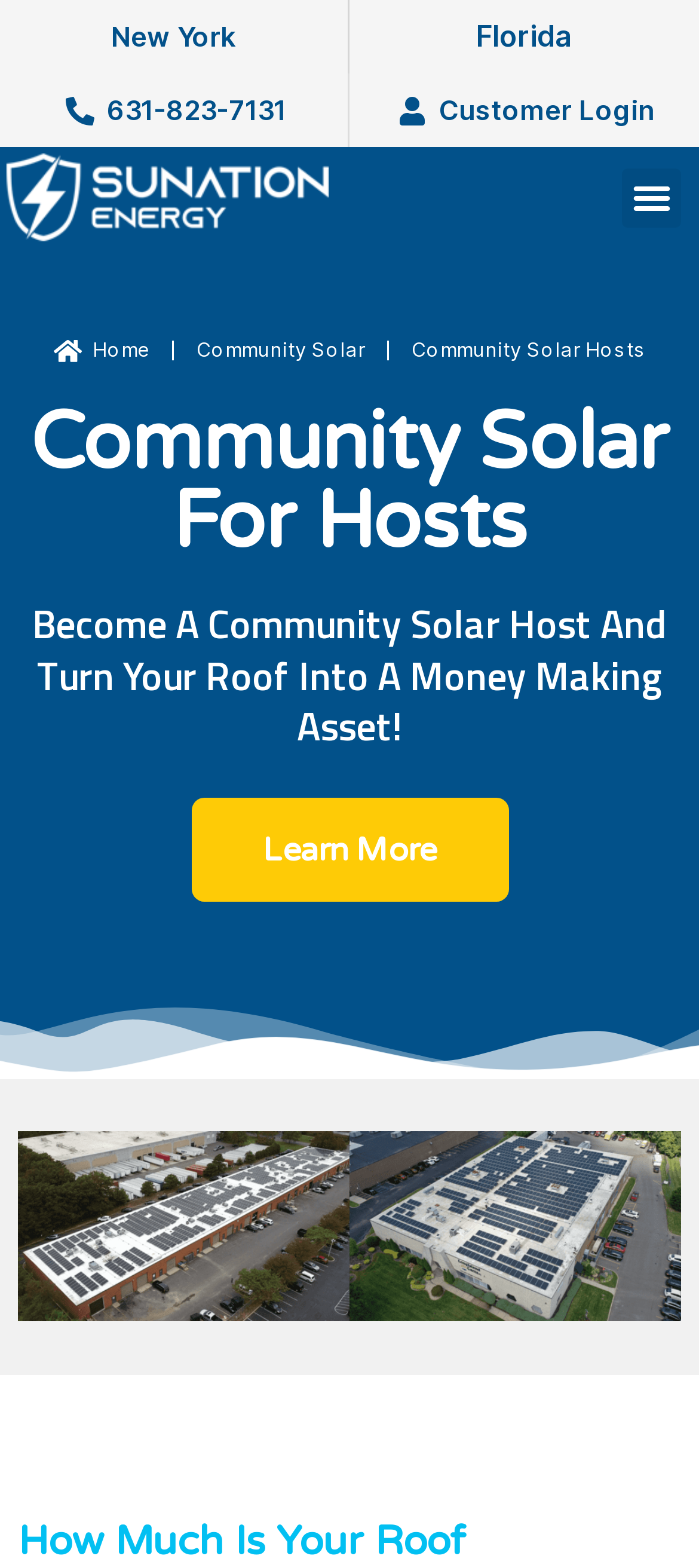What is the location of the 'Learn More' button?
Please utilize the information in the image to give a detailed response to the question.

I determined the location of the 'Learn More' button by looking at its bounding box coordinates [0.273, 0.509, 0.727, 0.575] which indicates that it is located roughly in the middle of the page.